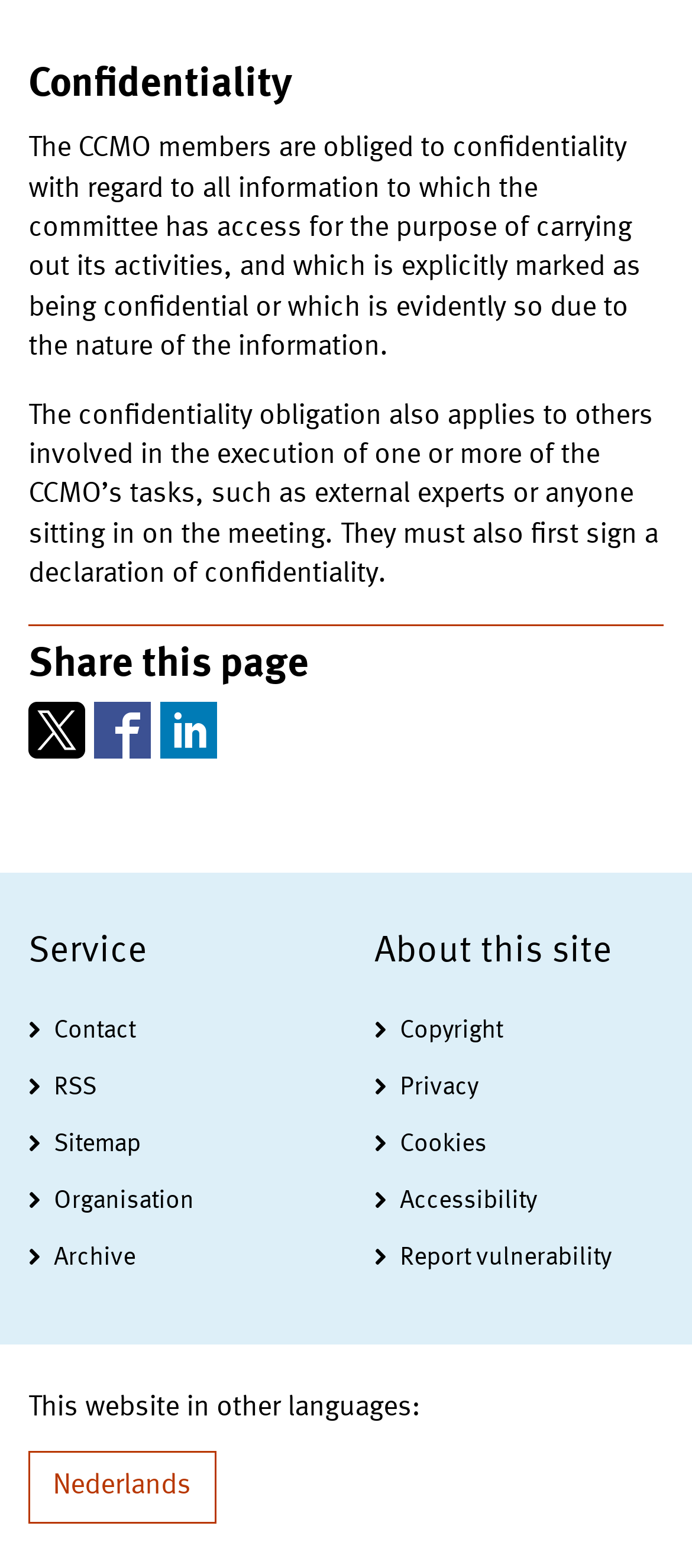Using the provided element description, identify the bounding box coordinates as (top-left x, top-left y, bottom-right x, bottom-right y). Ensure all values are between 0 and 1. Description: Disclaimer

None